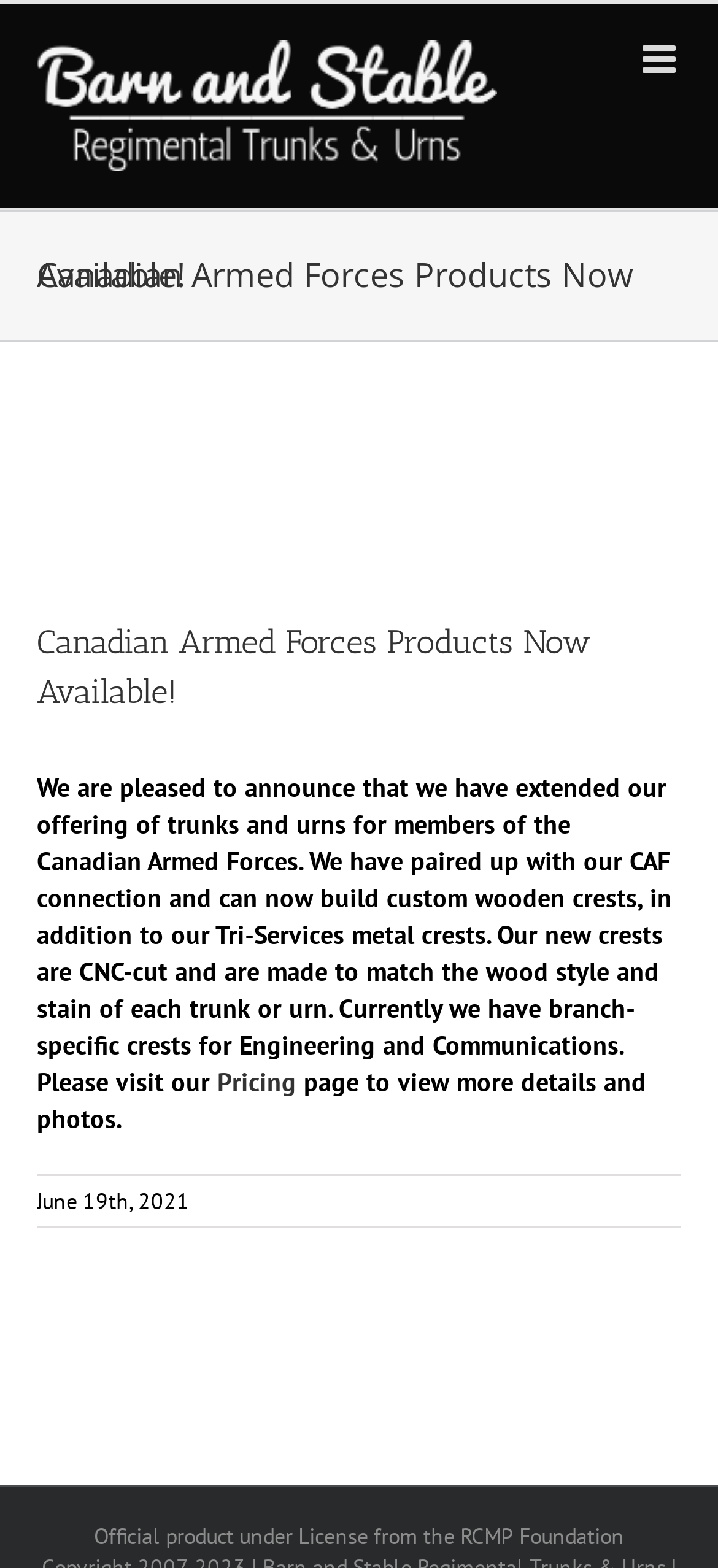Extract the heading text from the webpage.

Canadian Armed Forces Products Now Available!